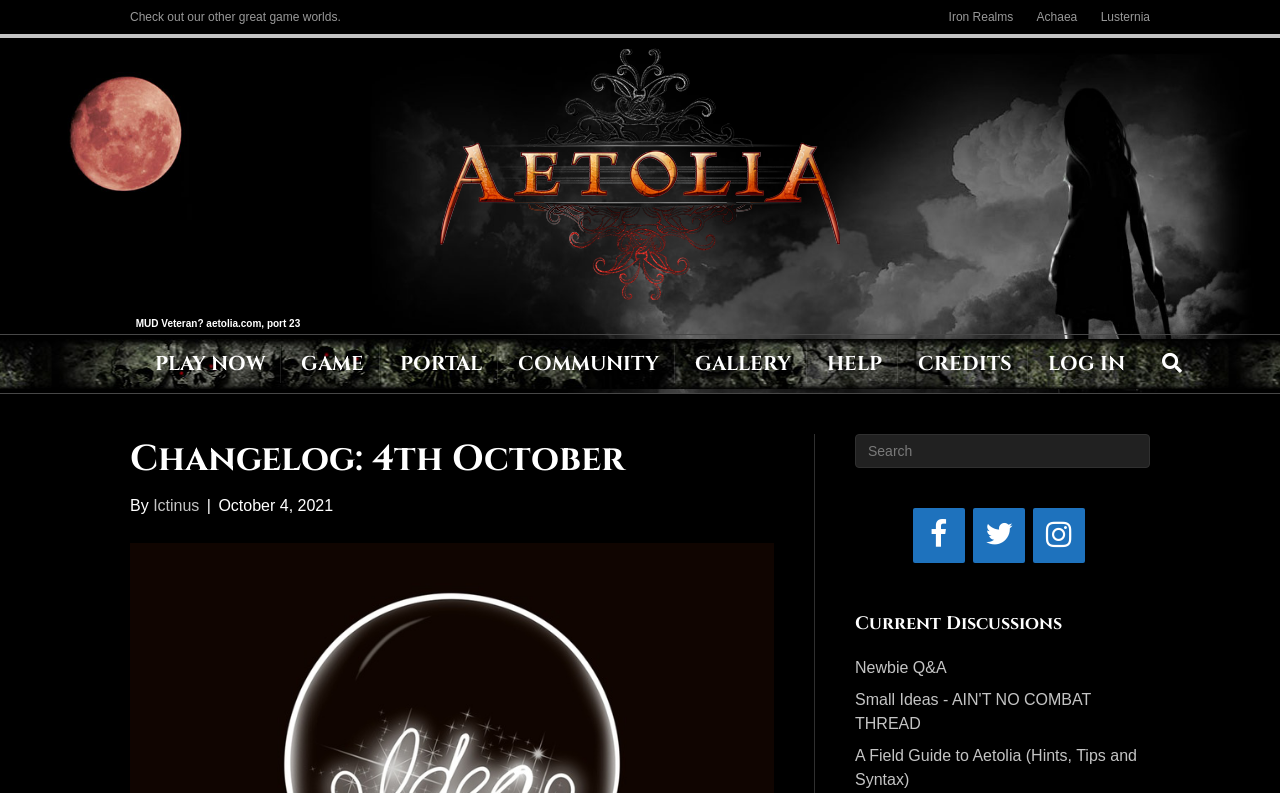Highlight the bounding box coordinates of the element that should be clicked to carry out the following instruction: "Visit the Iron Realms website". The coordinates must be given as four float numbers ranging from 0 to 1, i.e., [left, top, right, bottom].

[0.733, 0.006, 0.799, 0.037]